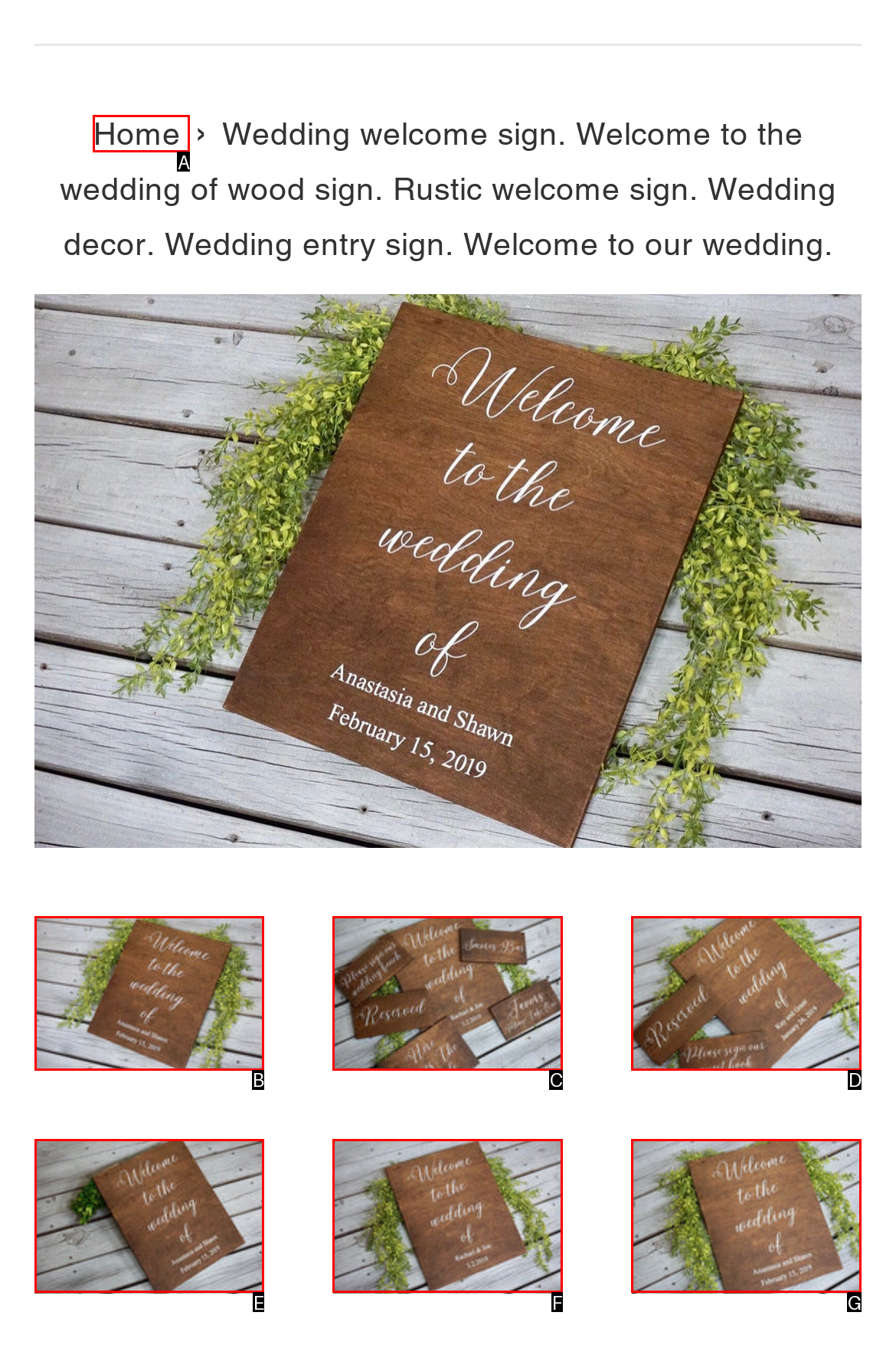Based on the given description: Home, determine which HTML element is the best match. Respond with the letter of the chosen option.

A